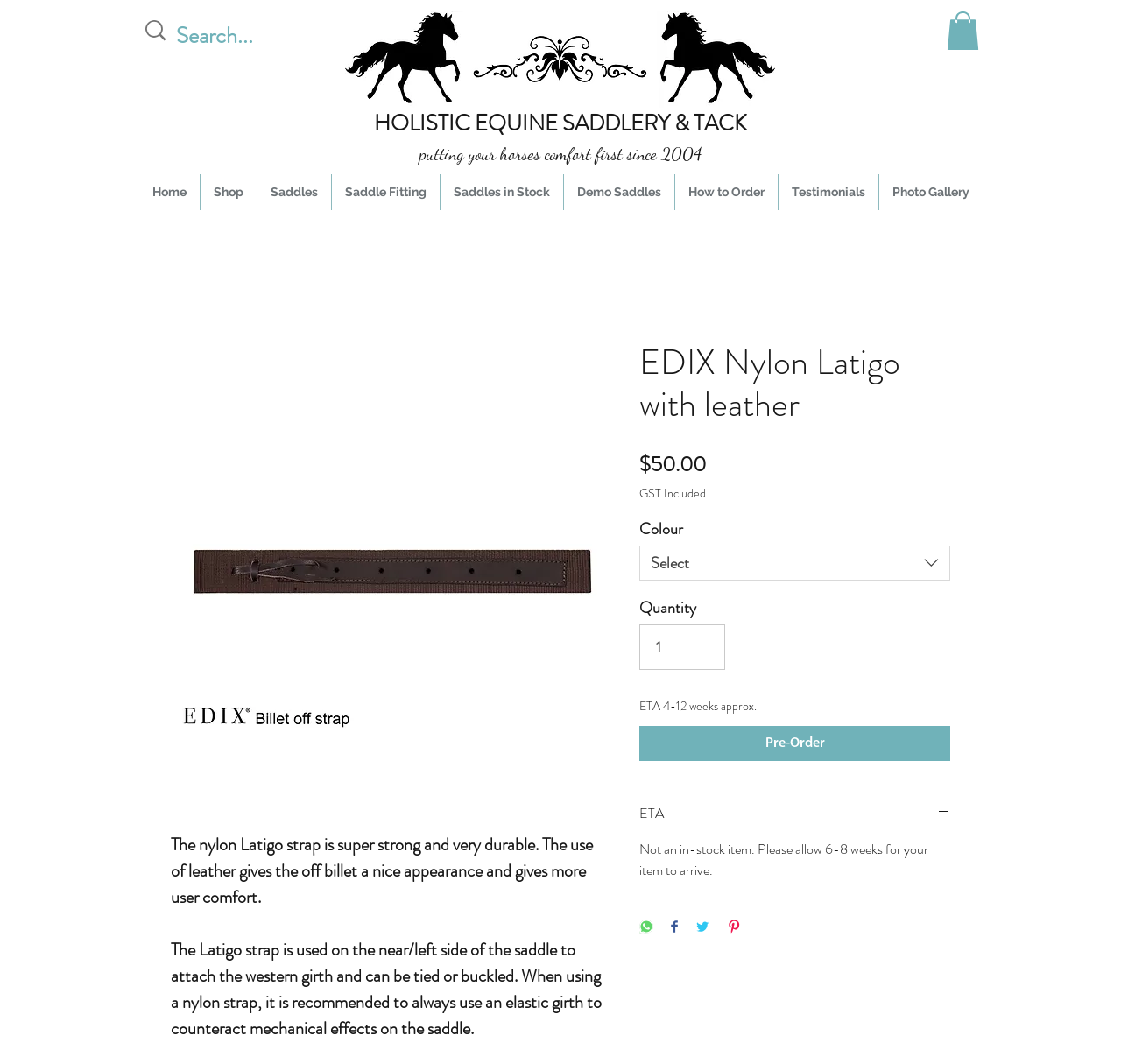What is the purpose of the Latigo strap?
Using the image, provide a concise answer in one word or a short phrase.

to attach the western girth